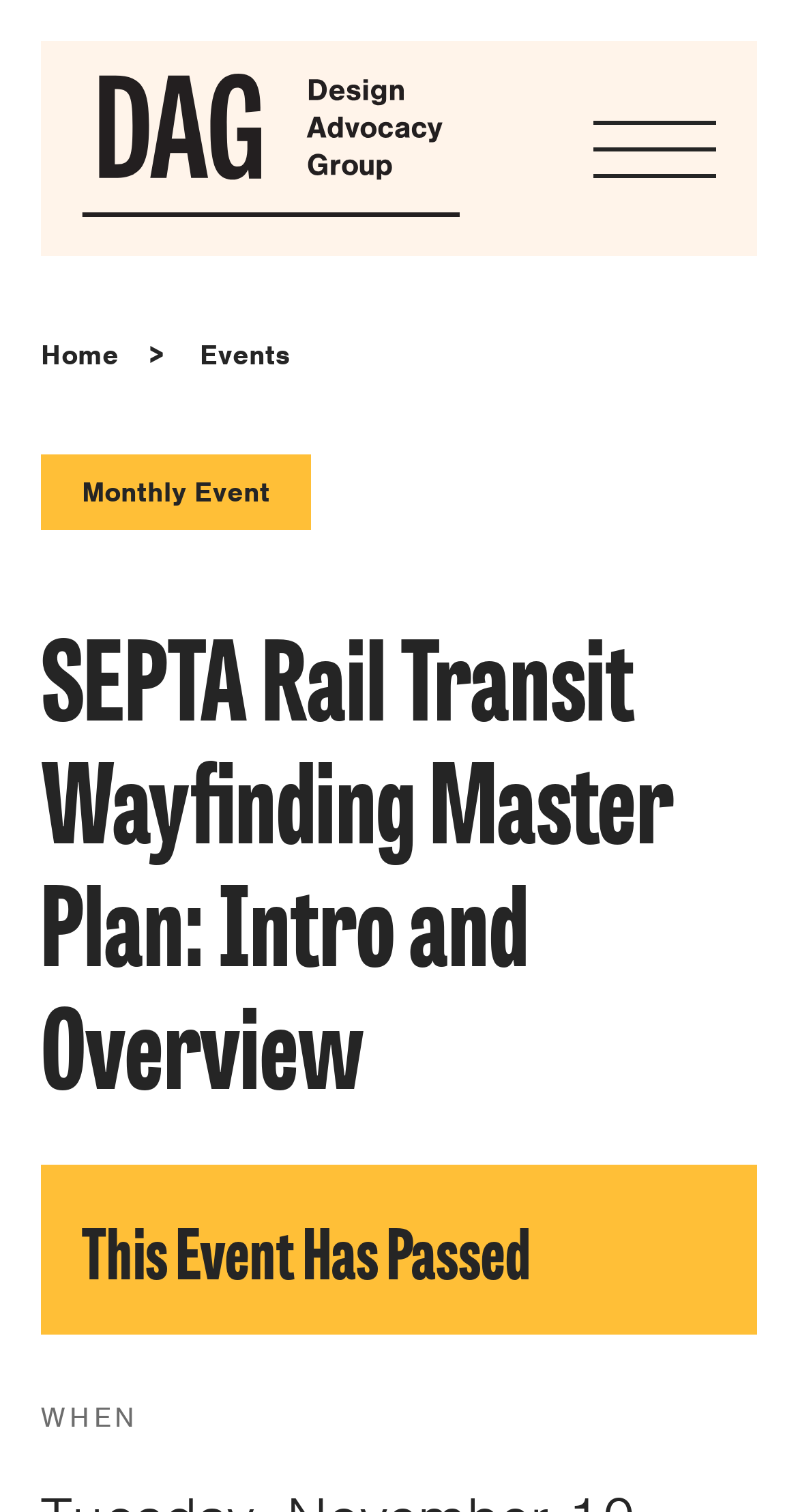Using the webpage screenshot and the element description Divine Styles By Lu, determine the bounding box coordinates. Specify the coordinates in the format (top-left x, top-left y, bottom-right x, bottom-right y) with values ranging from 0 to 1.

None